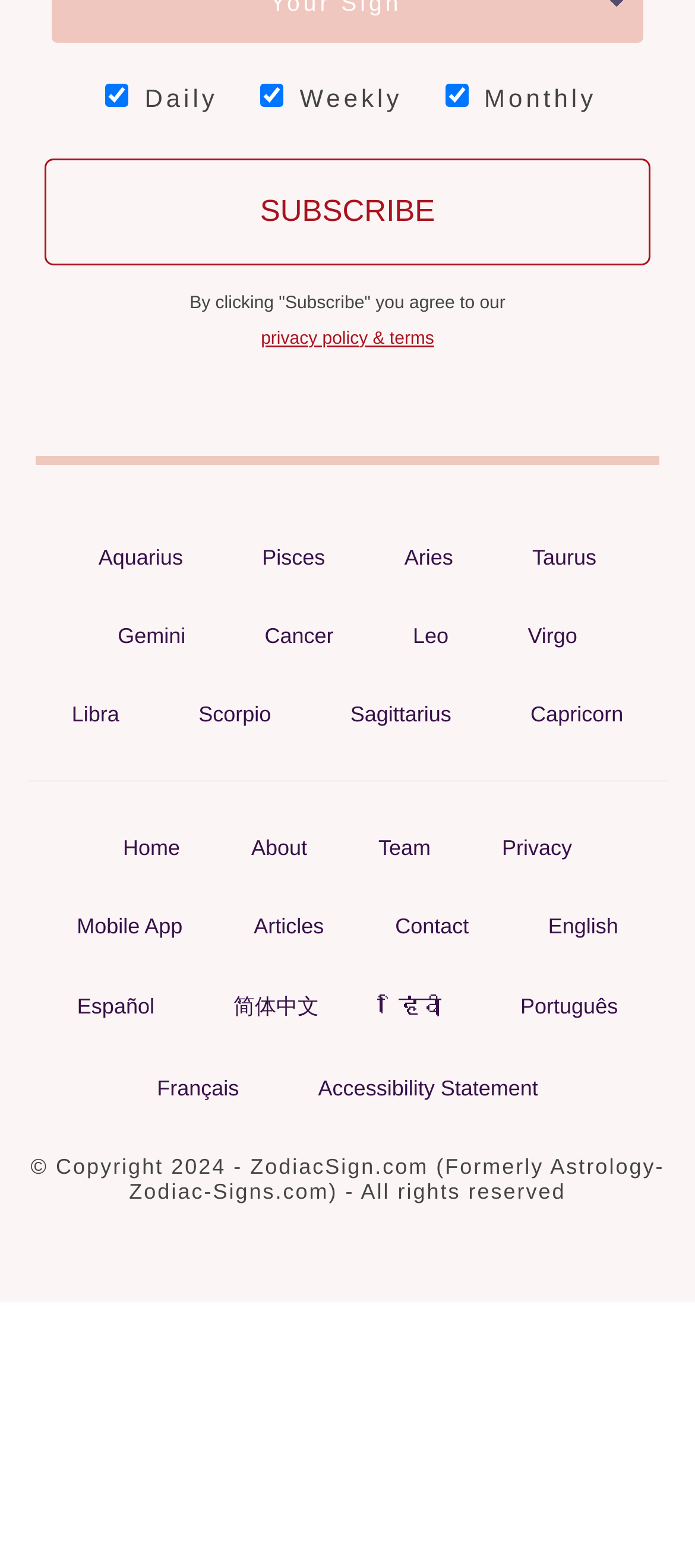Determine the bounding box coordinates of the element's region needed to click to follow the instruction: "Select the Aquarius zodiac sign". Provide these coordinates as four float numbers between 0 and 1, formatted as [left, top, right, bottom].

[0.116, 0.342, 0.289, 0.369]